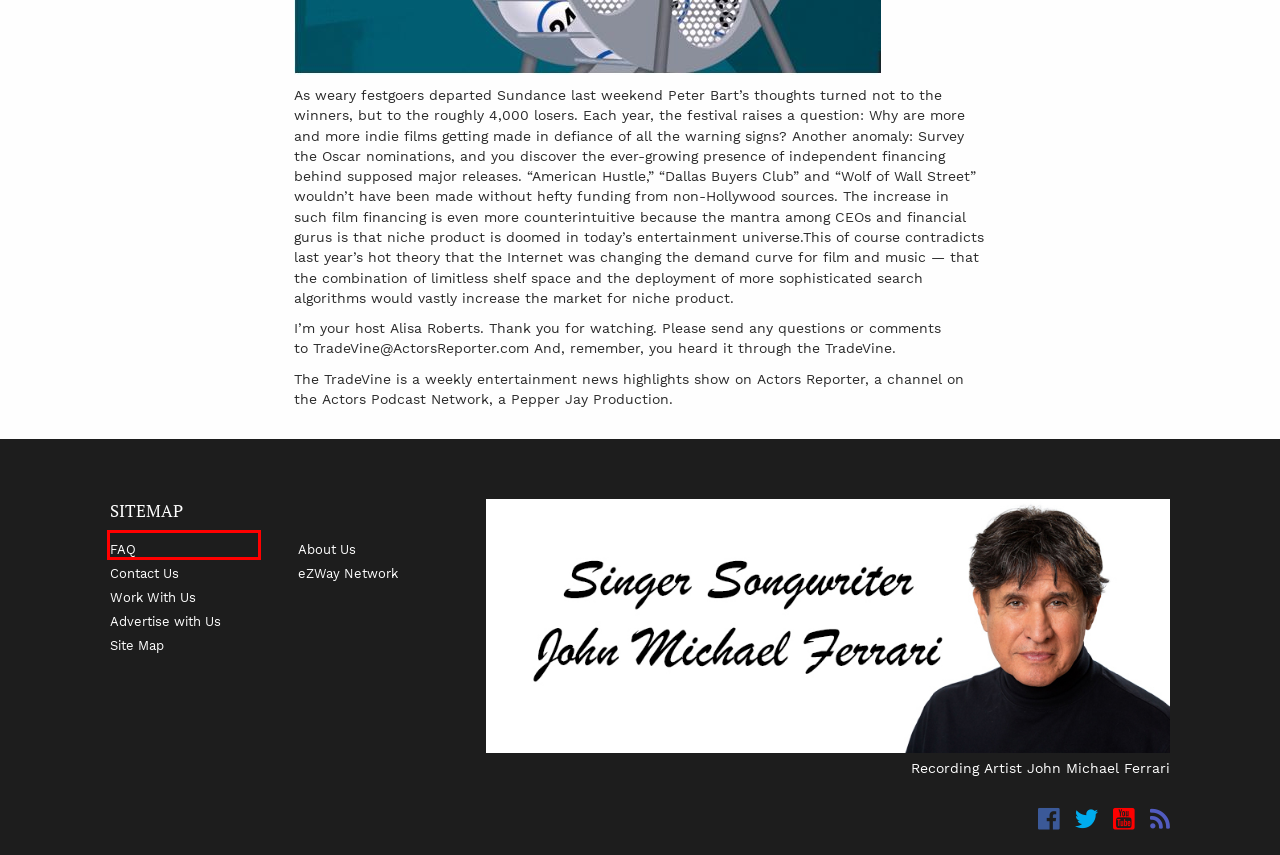You are looking at a screenshot of a webpage with a red bounding box around an element. Determine the best matching webpage description for the new webpage resulting from clicking the element in the red bounding box. Here are the descriptions:
A. Showlist – Actors Entertainment – Actors Reporter
B. Amazon.com
C. Actors Reporter – Actors Reporter ezine
D. John Michael Ferrari – Entertainer Singer Songwriter
E. Contact Us – Actors Reporter
F. FAQ’s – Actors Reporter
G. EZWAY Network – Actors Reporter
H. About Us – Actors Reporter

F